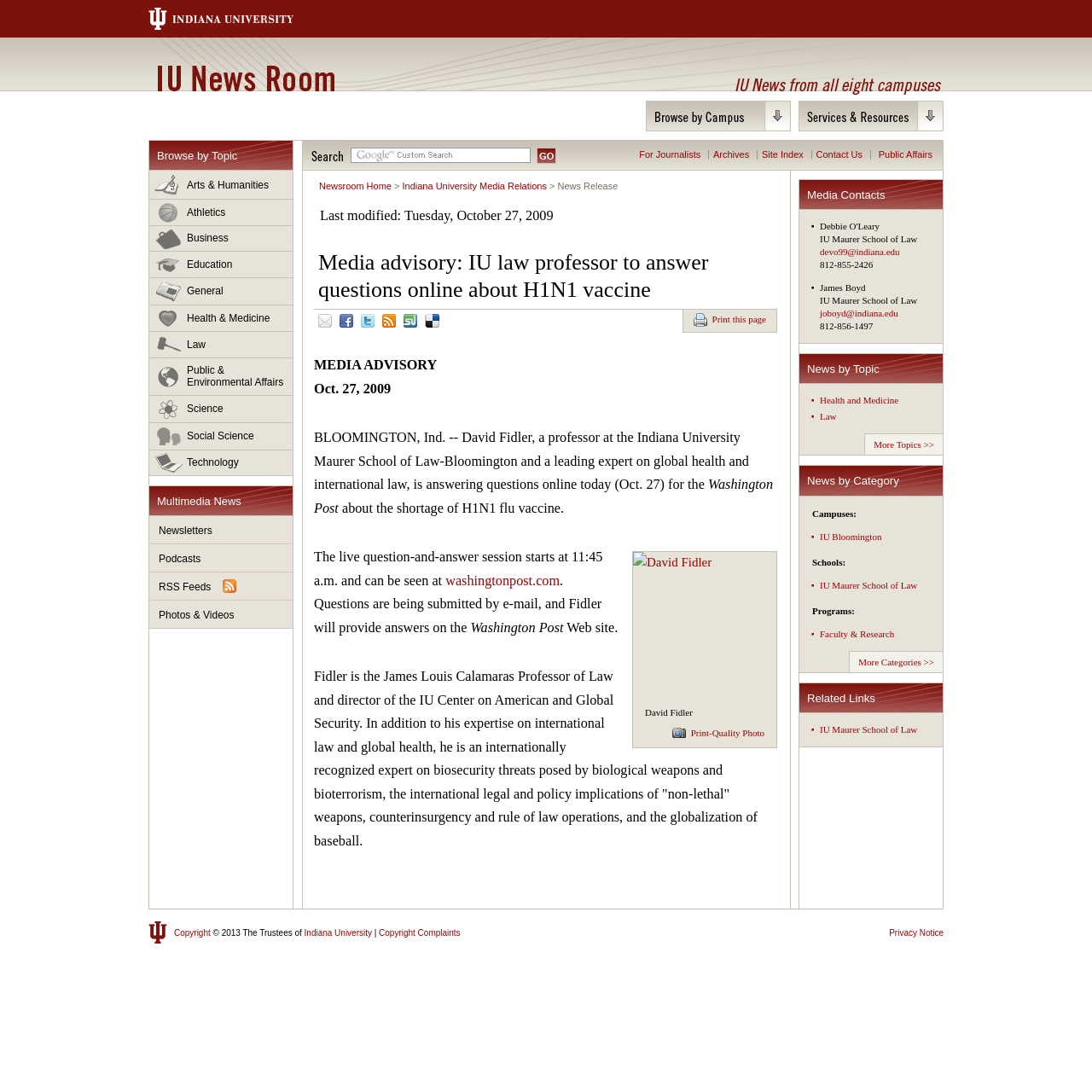Pinpoint the bounding box coordinates of the element to be clicked to execute the instruction: "Print this page".

[0.635, 0.287, 0.702, 0.301]